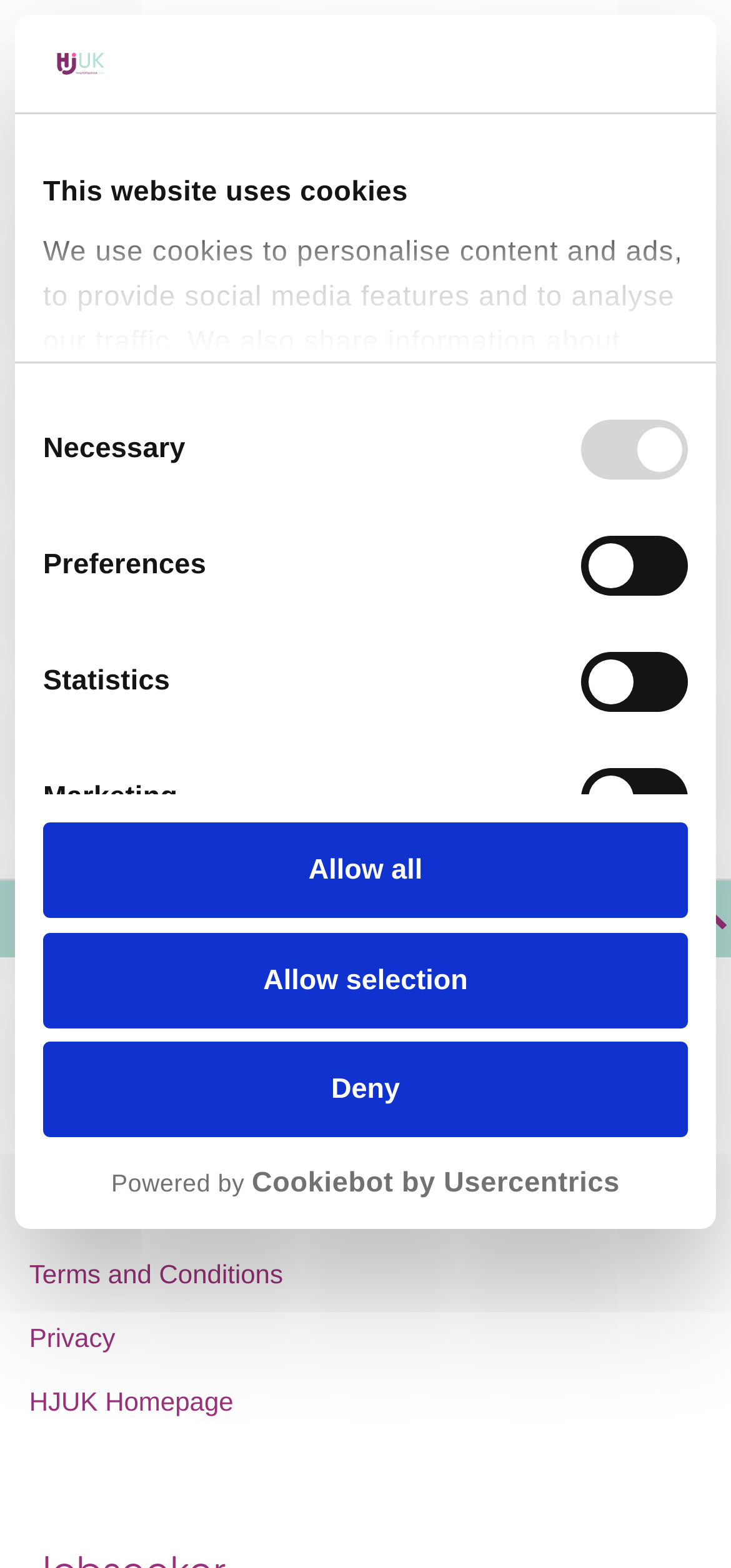Identify the first-level heading on the webpage and generate its text content.

The page you're looking for couldn't be found